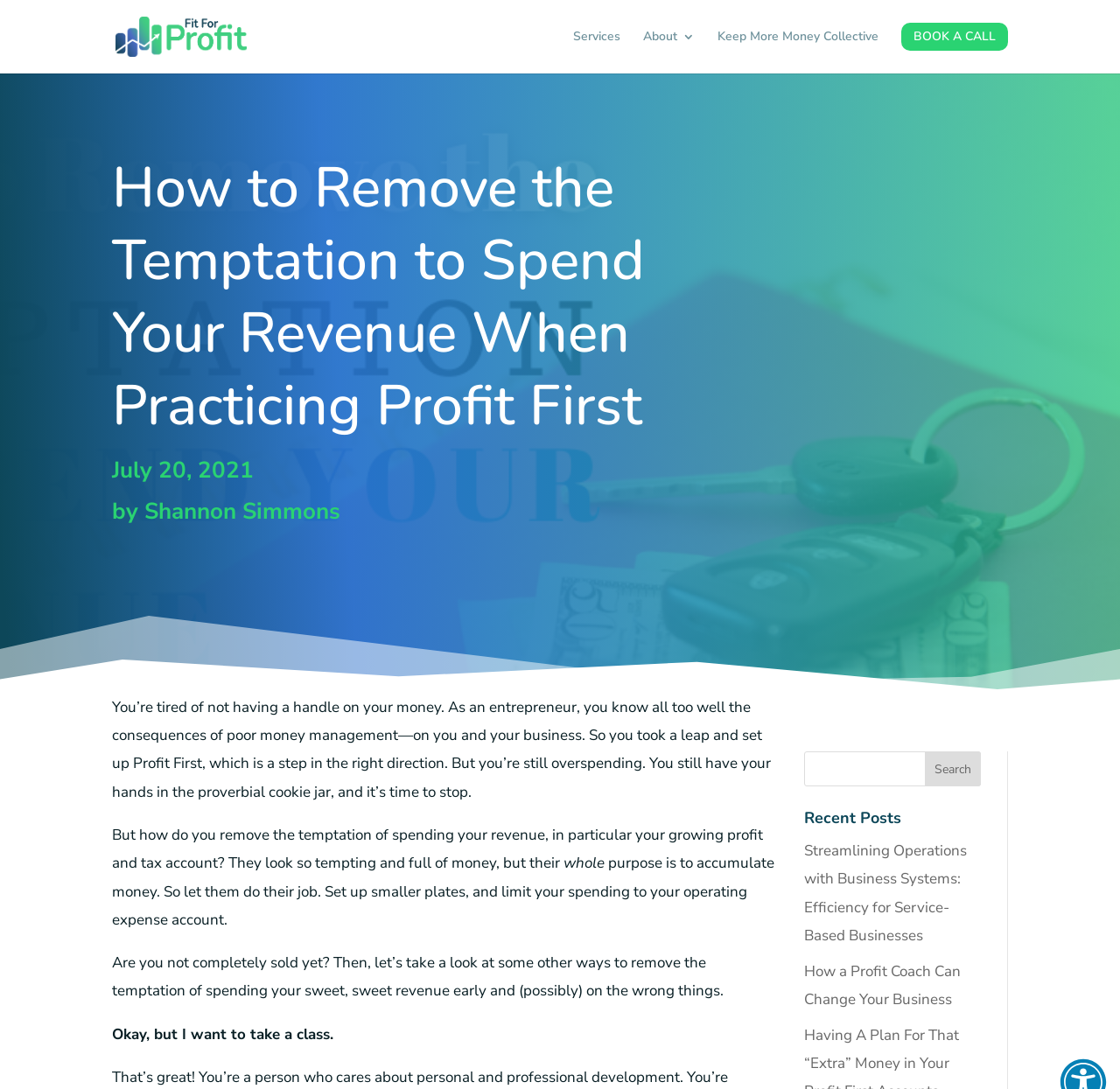Identify the bounding box coordinates for the element you need to click to achieve the following task: "Book a call". Provide the bounding box coordinates as four float numbers between 0 and 1, in the form [left, top, right, bottom].

[0.805, 0.021, 0.9, 0.068]